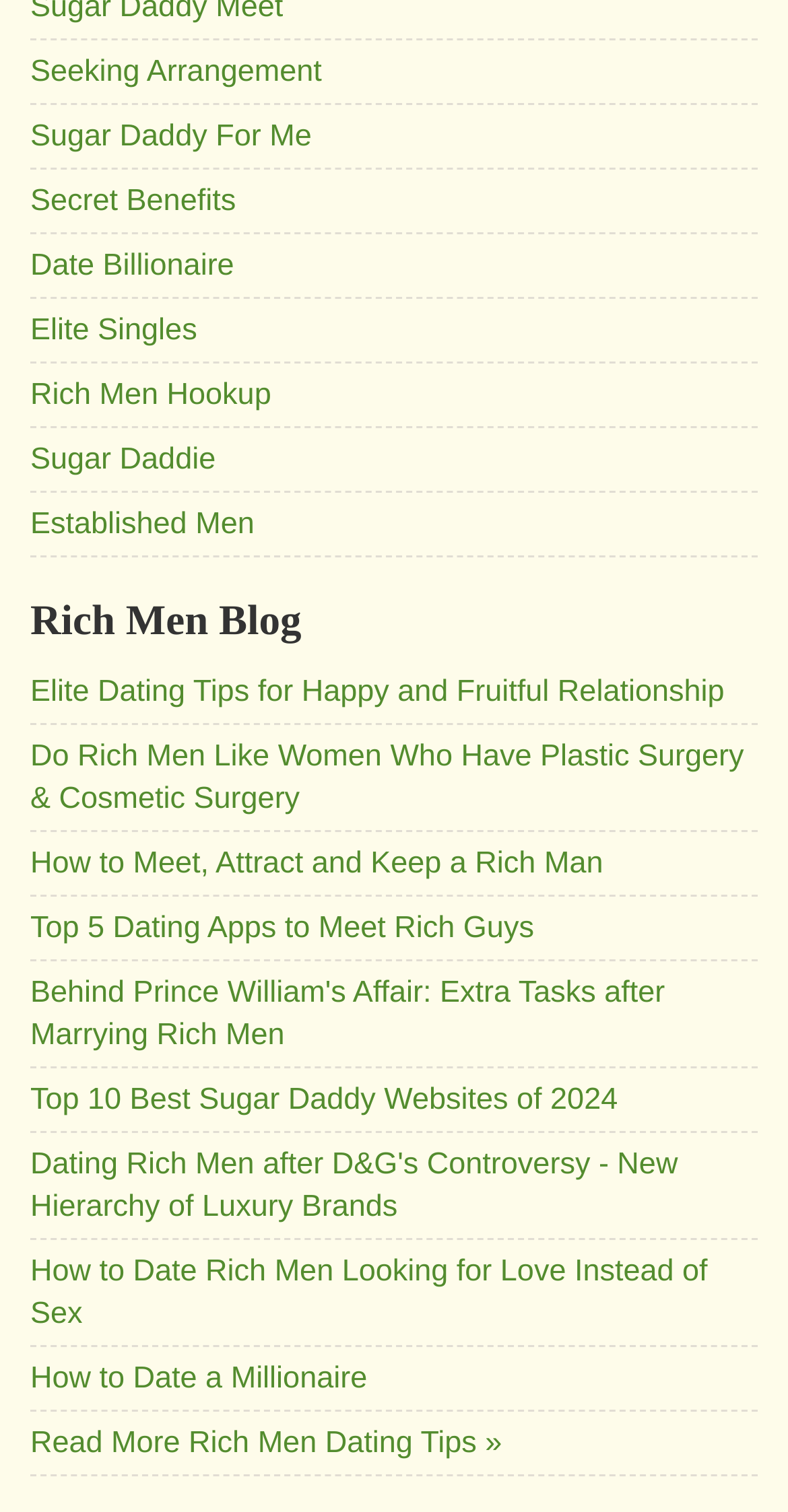How many links are there on this webpage?
Refer to the screenshot and answer in one word or phrase.

15